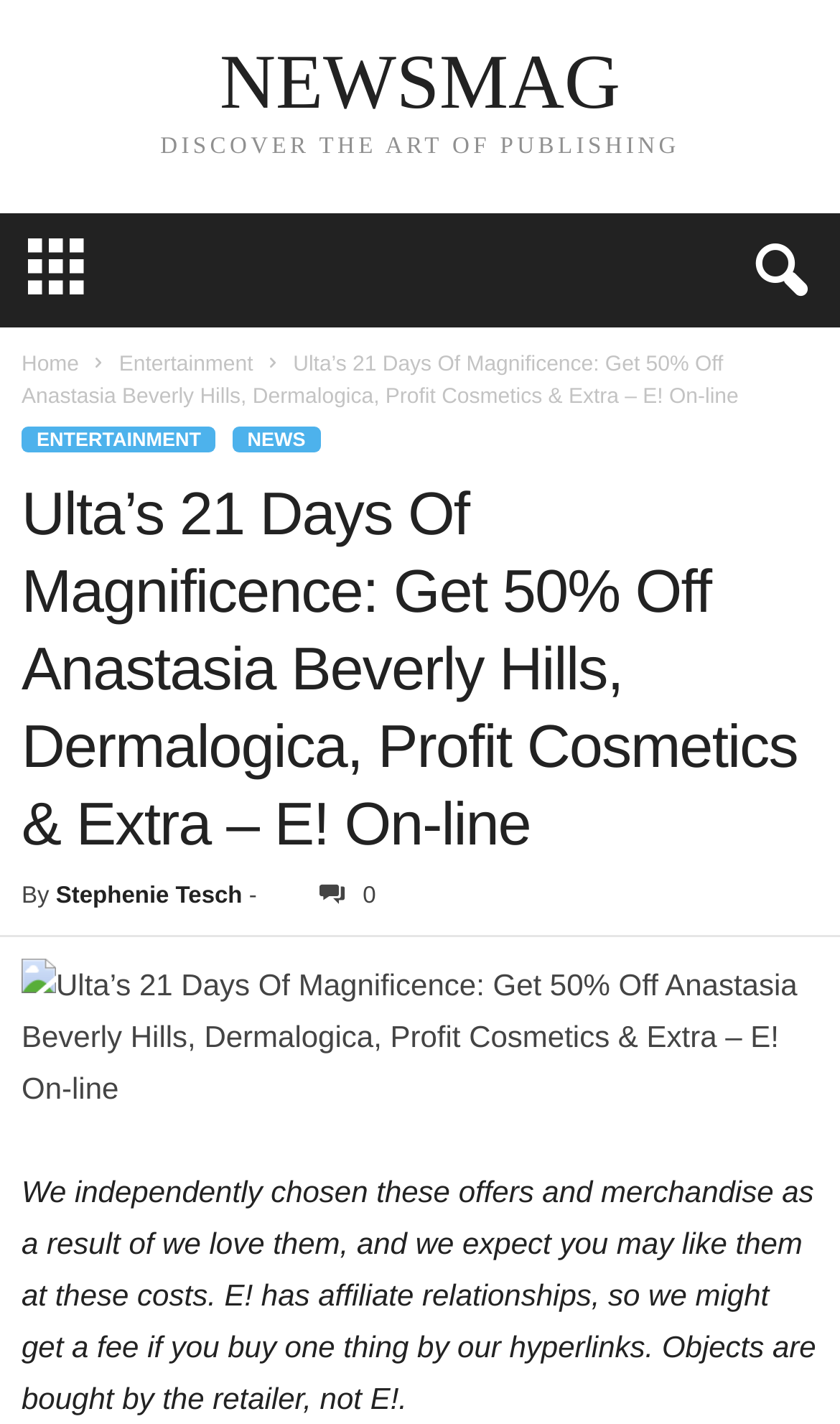Using the provided description: "Stephenie Tesch", find the bounding box coordinates of the corresponding UI element. The output should be four float numbers between 0 and 1, in the format [left, top, right, bottom].

[0.066, 0.62, 0.289, 0.638]